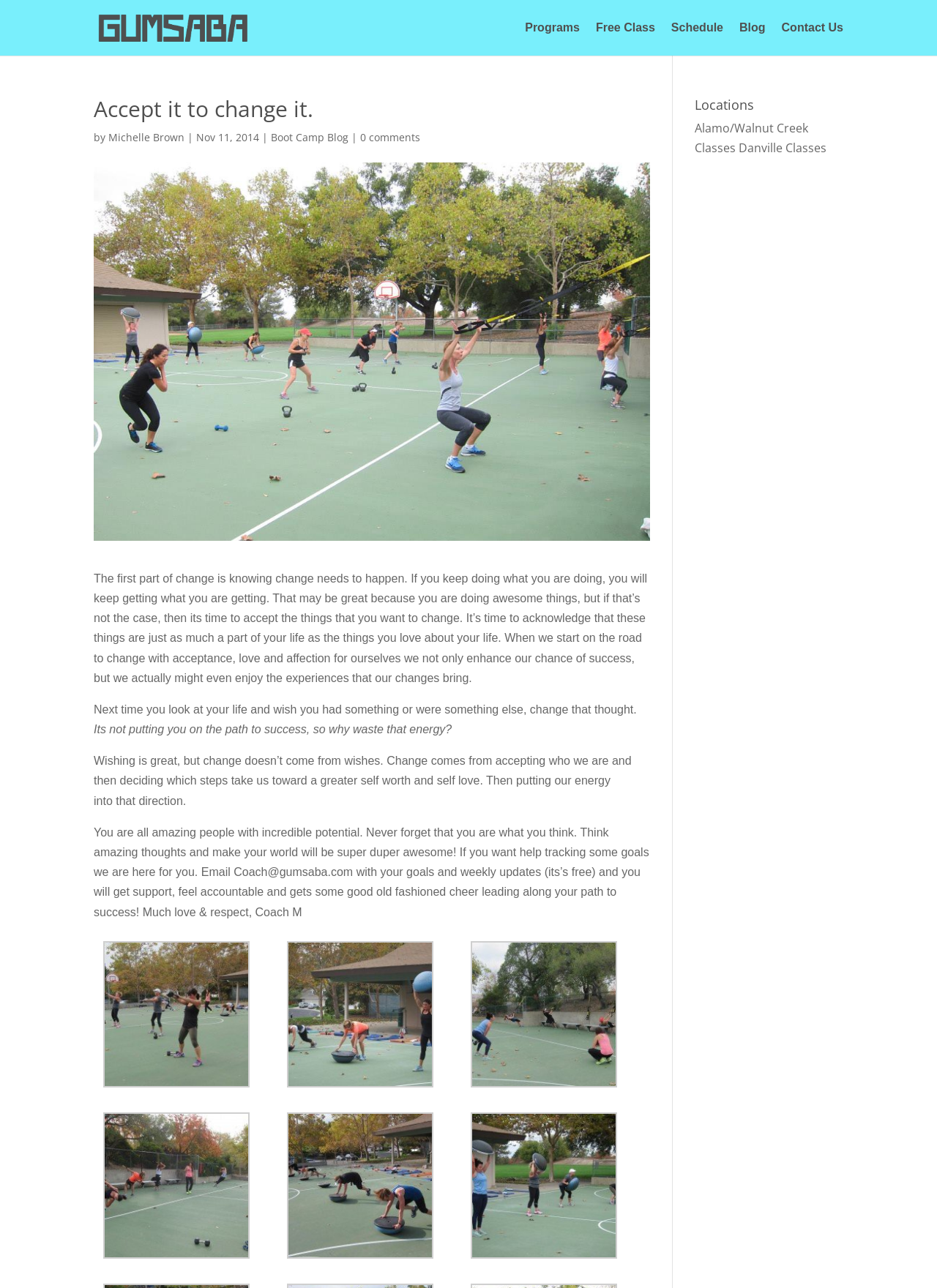Please identify the coordinates of the bounding box for the clickable region that will accomplish this instruction: "Check the schedule".

[0.716, 0.018, 0.772, 0.043]